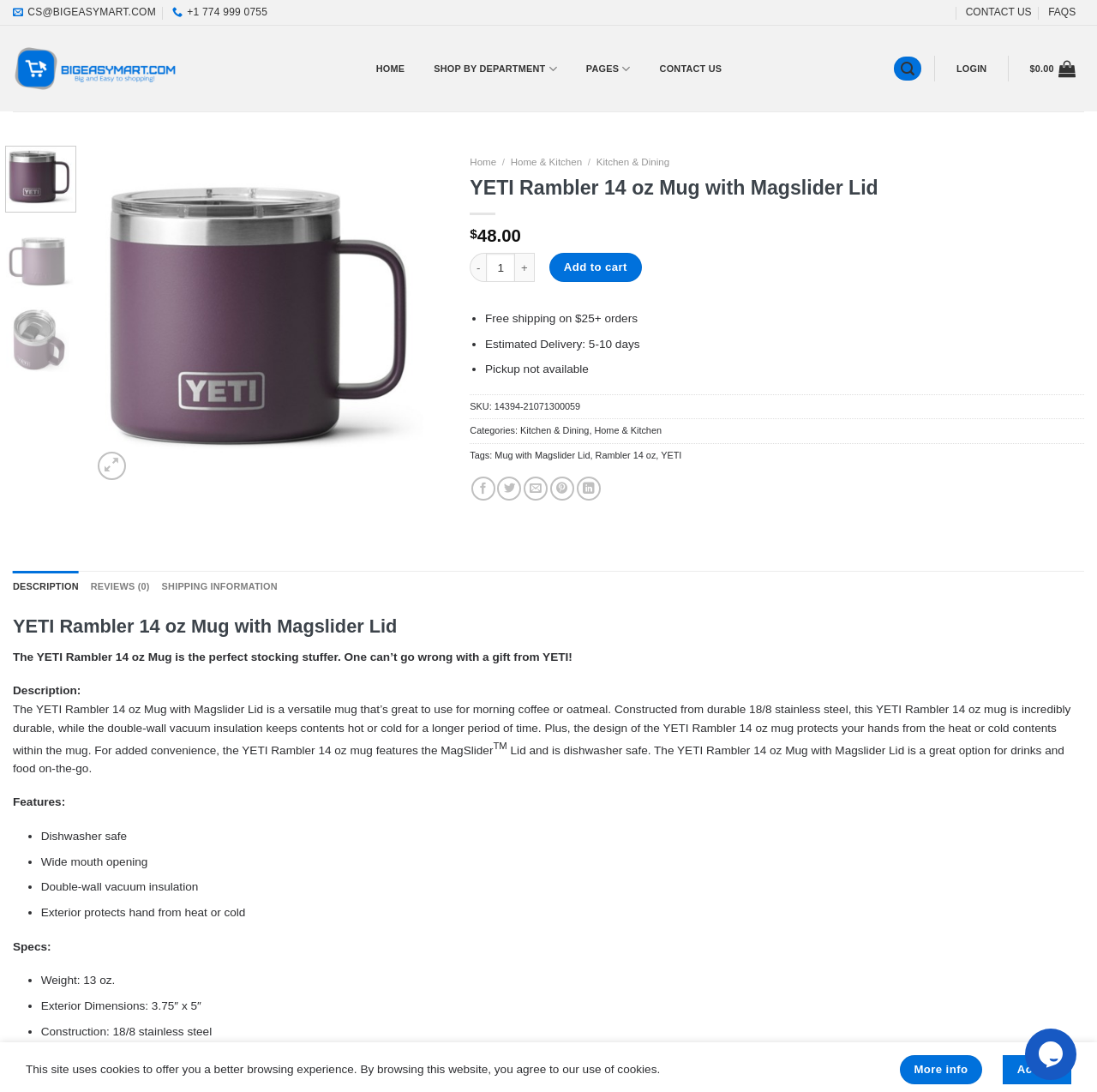Given the element description "+1 774 999 0755" in the screenshot, predict the bounding box coordinates of that UI element.

[0.157, 0.0, 0.244, 0.023]